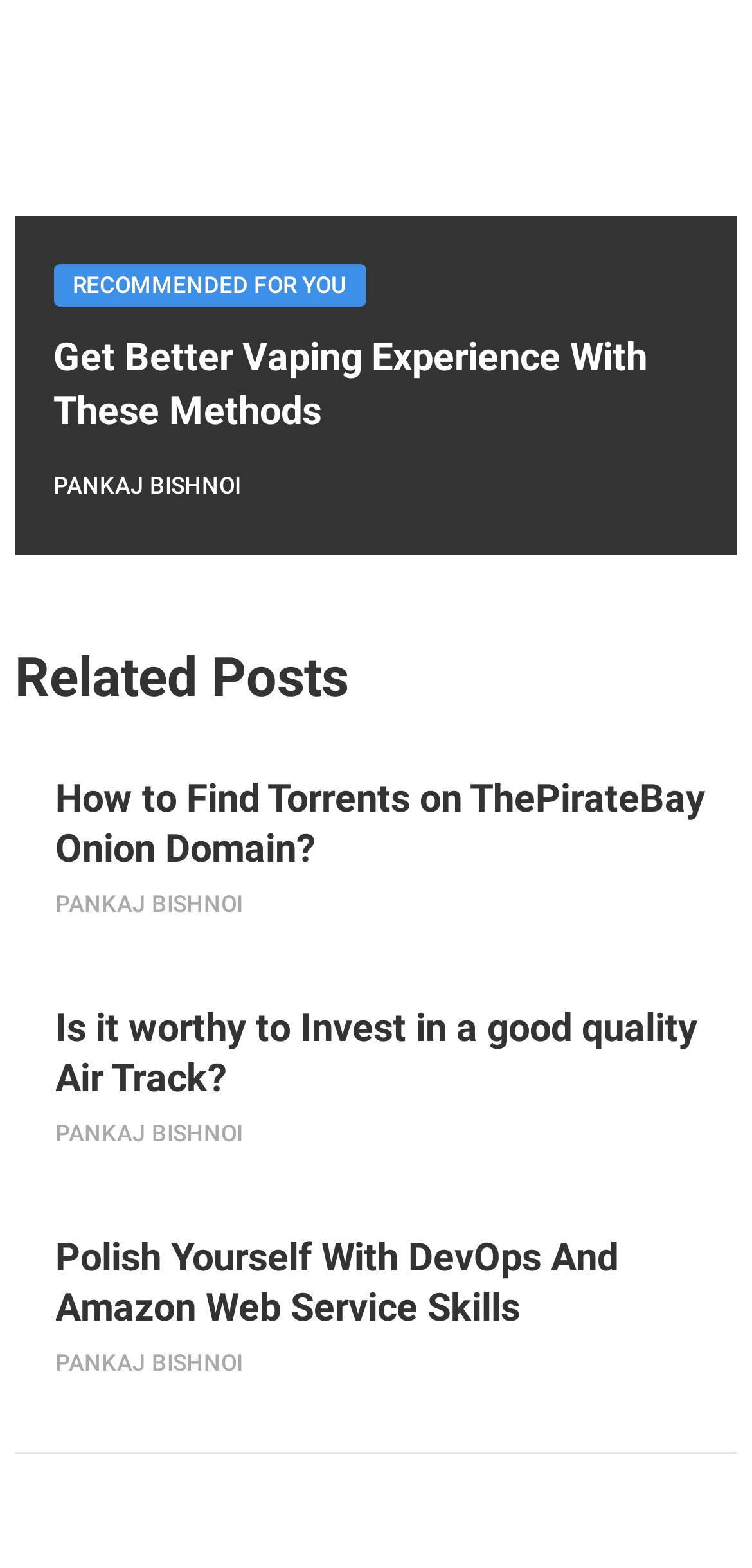What is the topic of the recommended section?
Relying on the image, give a concise answer in one word or a brief phrase.

Vaping Experience